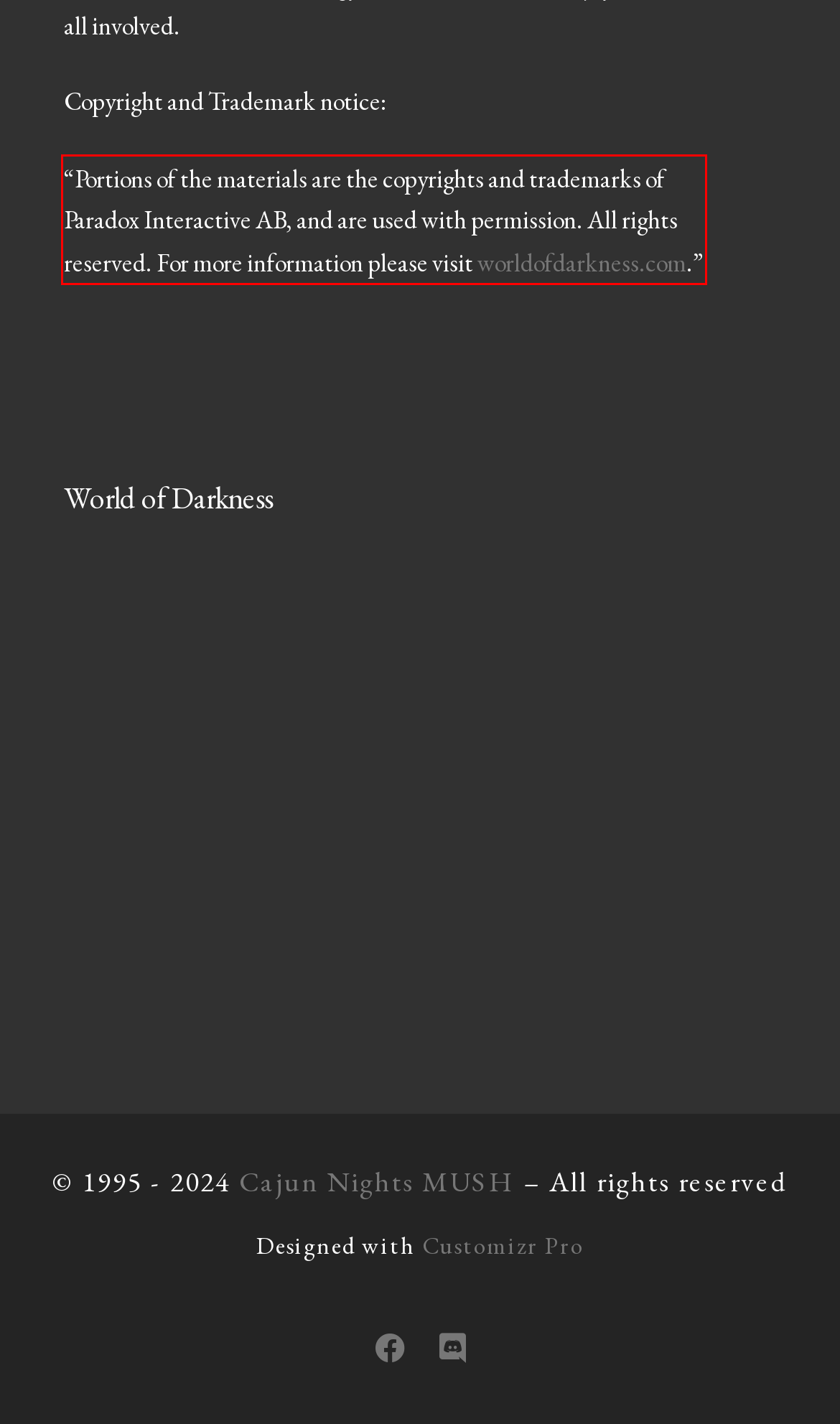Please perform OCR on the text within the red rectangle in the webpage screenshot and return the text content.

“Portions of the materials are the copyrights and trademarks of Paradox Interactive AB, and are used with permission. All rights reserved. For more information please visit worldofdarkness.com.”